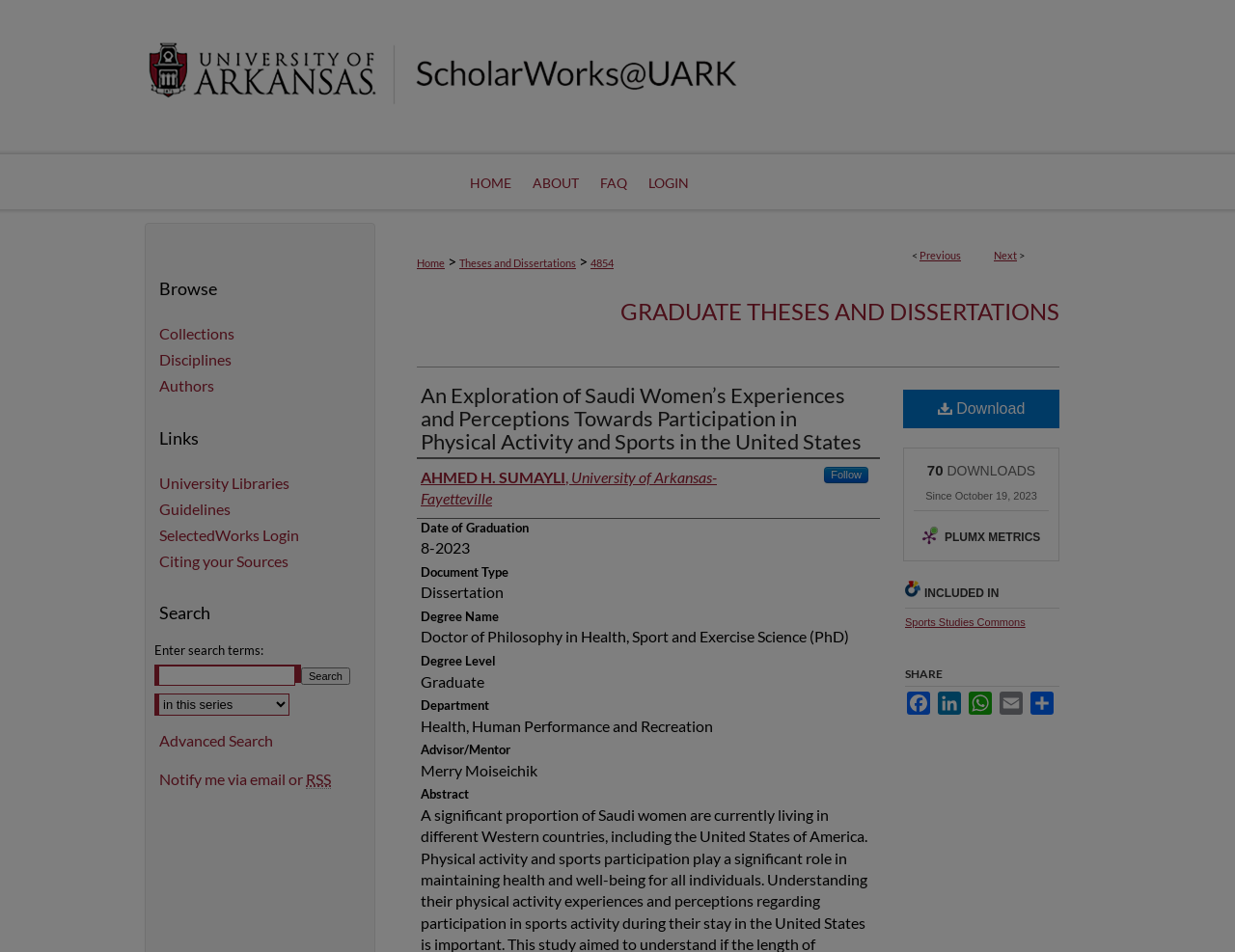Provide the bounding box coordinates in the format (top-left x, top-left y, bottom-right x, bottom-right y). All values are floating point numbers between 0 and 1. Determine the bounding box coordinate of the UI element described as: SelectedWorks Login

[0.129, 0.552, 0.305, 0.572]